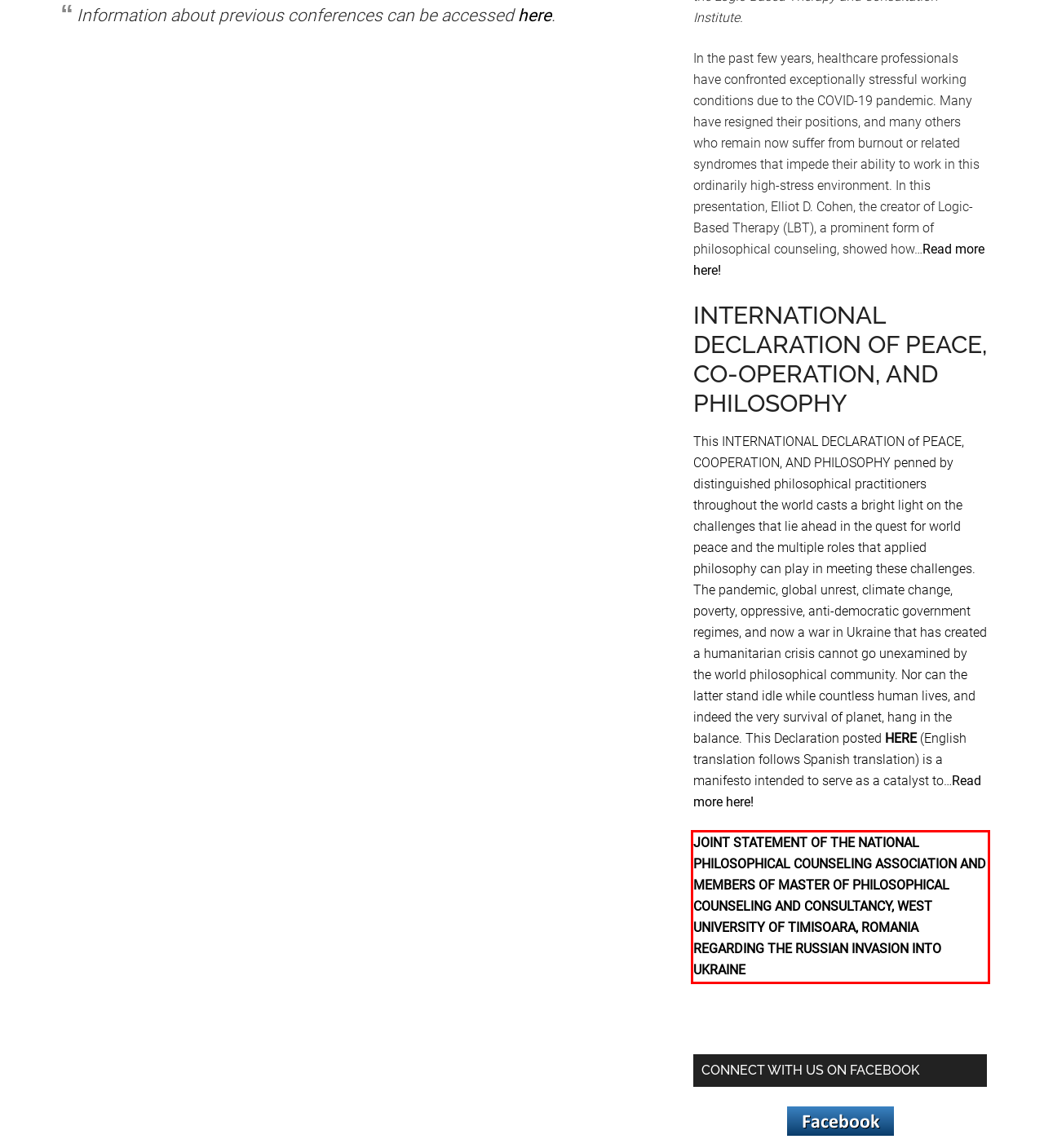Given a screenshot of a webpage with a red bounding box, extract the text content from the UI element inside the red bounding box.

JOINT STATEMENT OF THE NATIONAL PHILOSOPHICAL COUNSELING ASSOCIATION AND MEMBERS OF MASTER OF PHILOSOPHICAL COUNSELING AND CONSULTANCY, WEST UNIVERSITY OF TIMISOARA, ROMANIA REGARDING THE RUSSIAN INVASION INTO UKRAINE